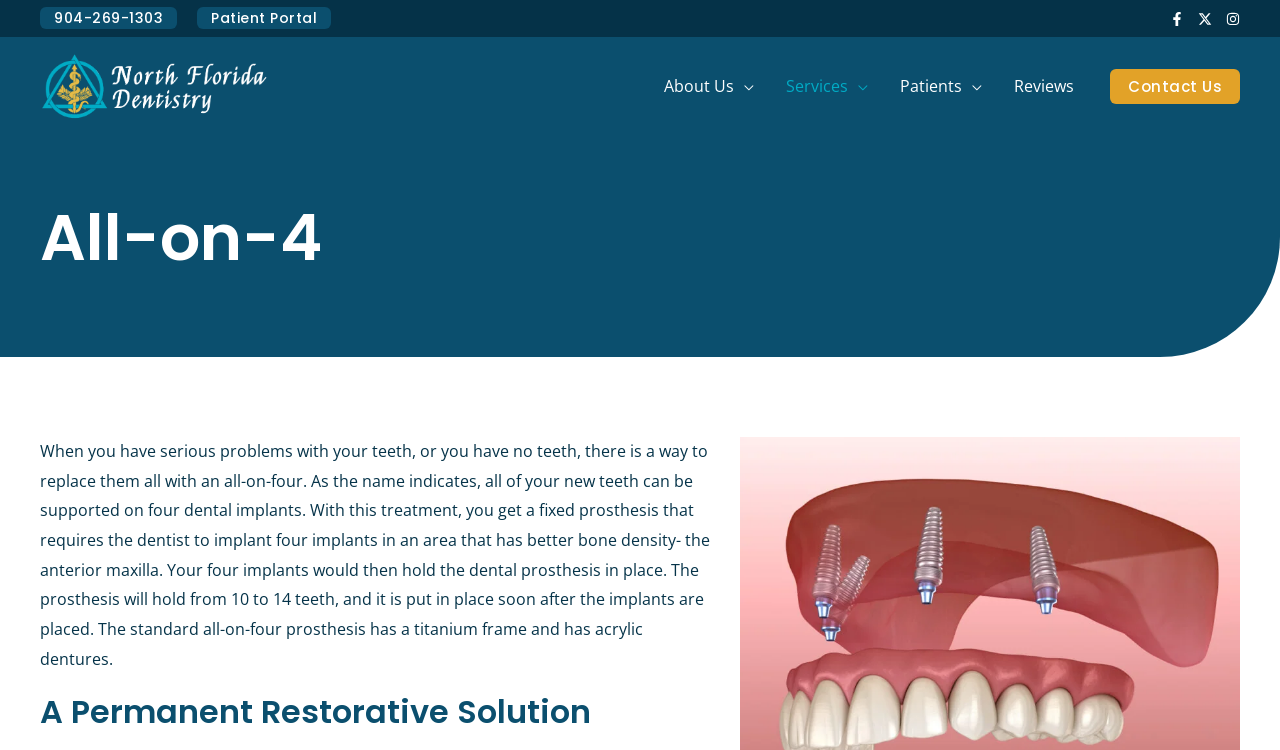What is the phone number to contact?
Based on the image content, provide your answer in one word or a short phrase.

904-269-1303